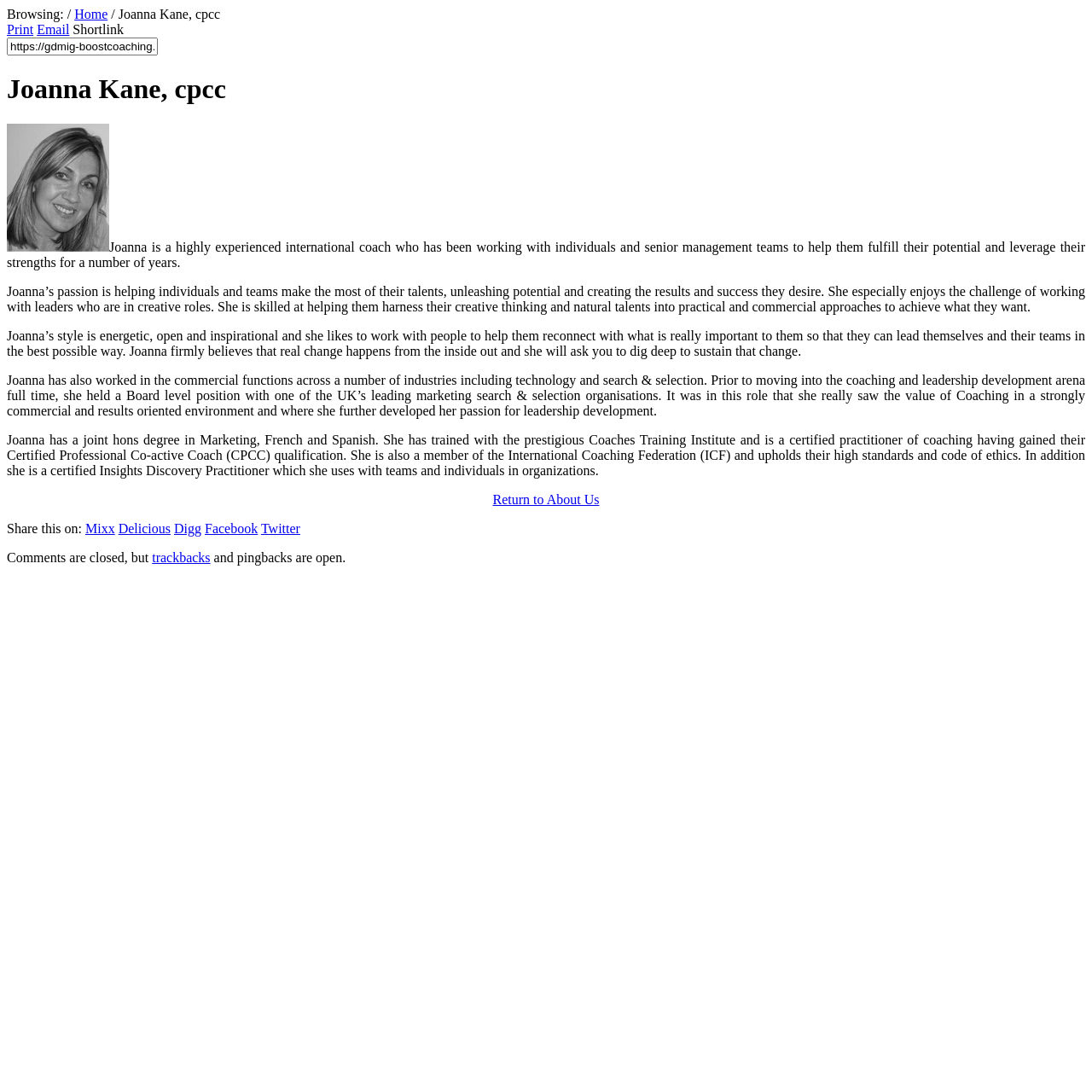What is the status of comments on the webpage? Observe the screenshot and provide a one-word or short phrase answer.

Closed